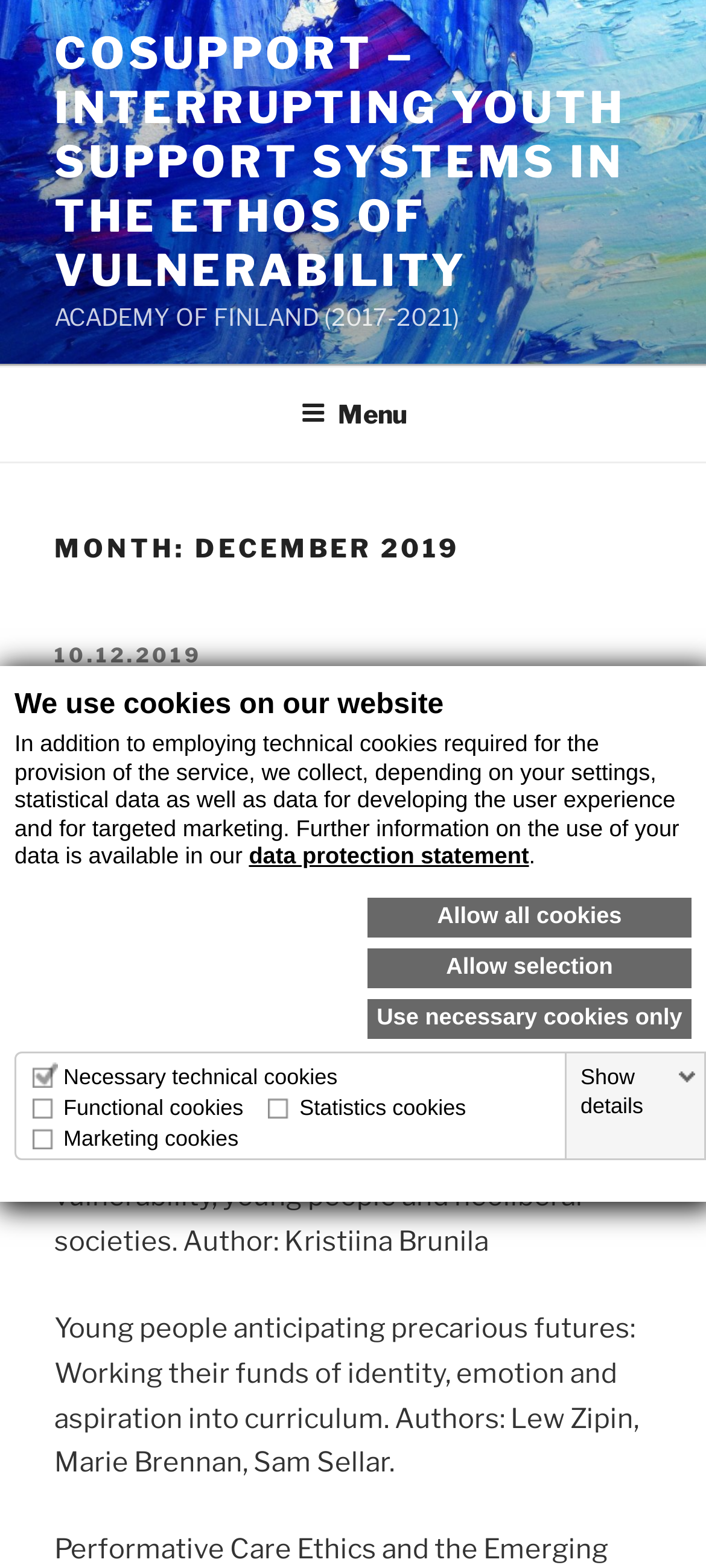Identify the coordinates of the bounding box for the element described below: "Menu". Return the coordinates as four float numbers between 0 and 1: [left, top, right, bottom].

[0.388, 0.235, 0.612, 0.292]